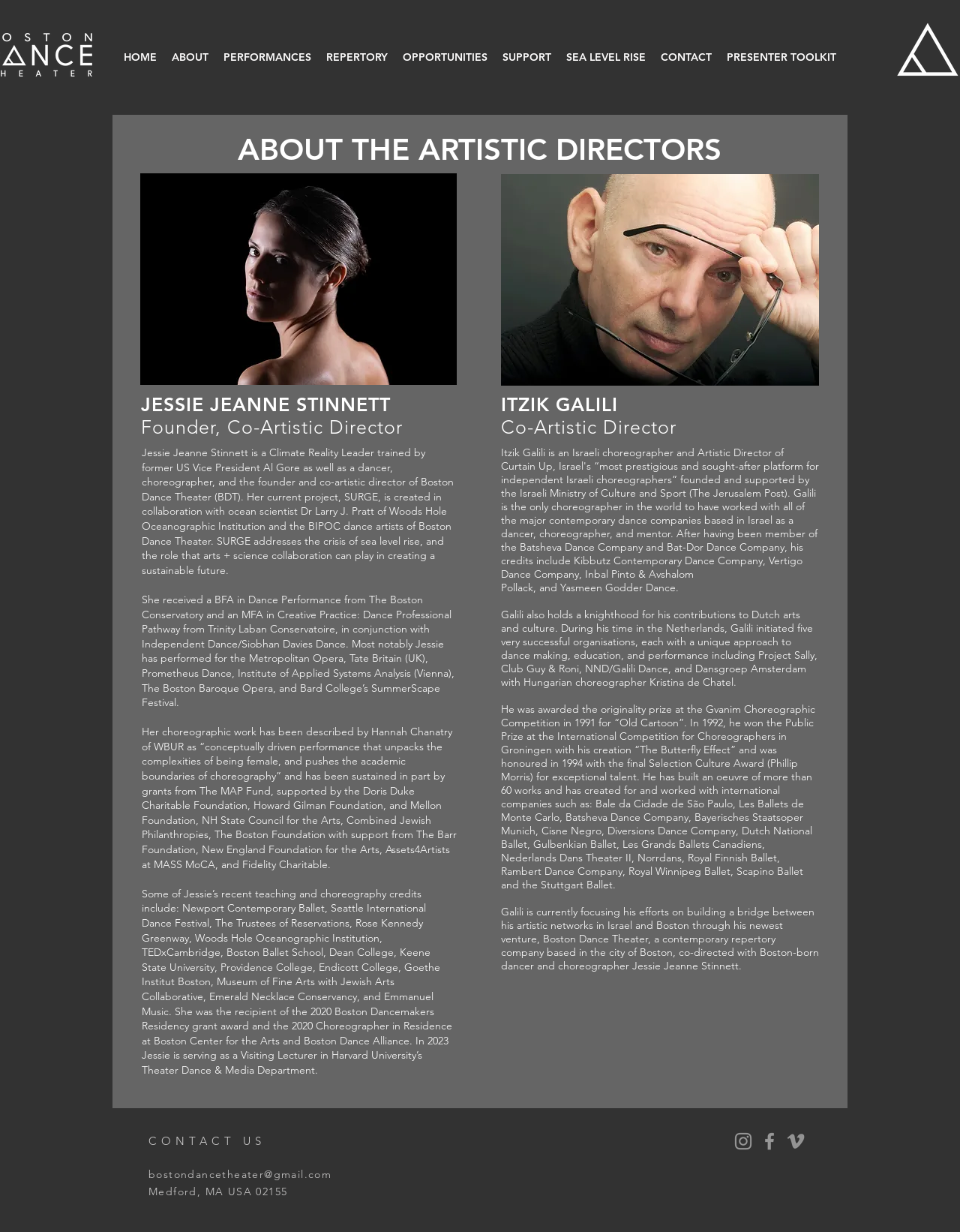Find the bounding box coordinates of the area to click in order to follow the instruction: "Email Boston Dance Theater".

[0.155, 0.947, 0.345, 0.958]